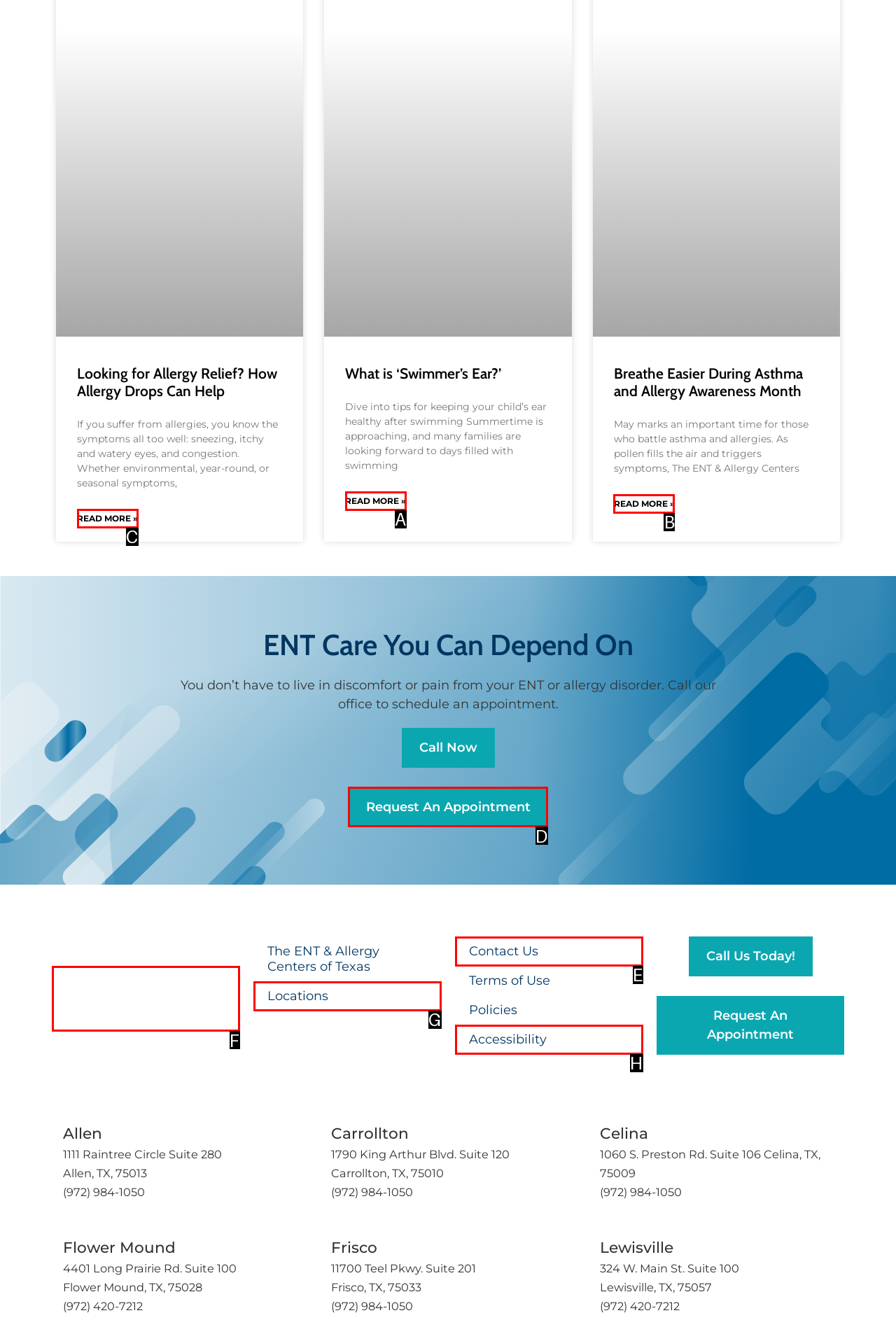Please indicate which option's letter corresponds to the task: Request An Appointment by examining the highlighted elements in the screenshot.

D